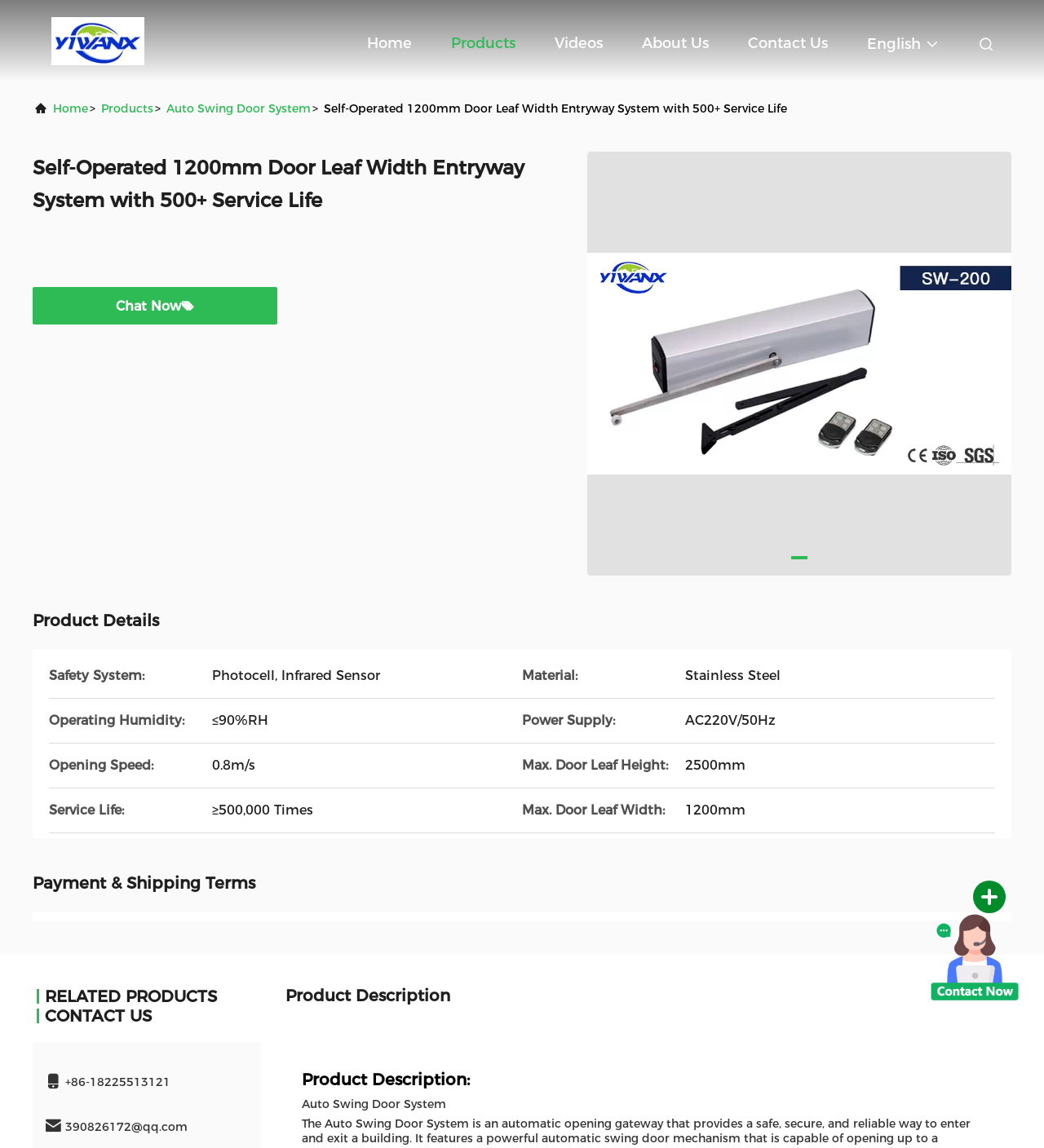Point out the bounding box coordinates of the section to click in order to follow this instruction: "Click the 'Home' link".

[0.352, 0.016, 0.395, 0.059]